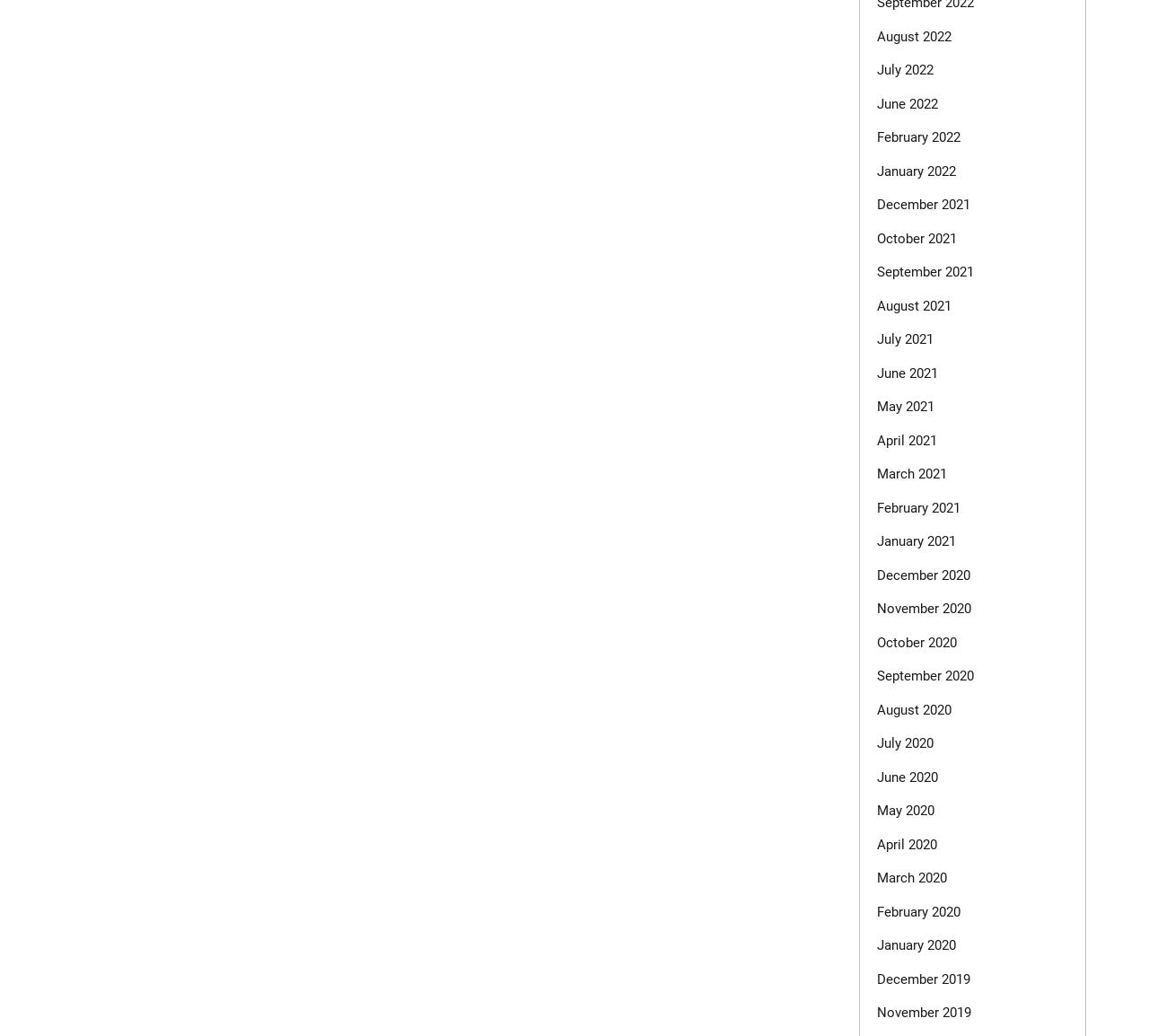How many months are listed on the webpage?
Could you answer the question in a detailed manner, providing as much information as possible?

I counted the number of links on the webpage, and there are 24 links, each representing a month from August 2022 to December 2019.